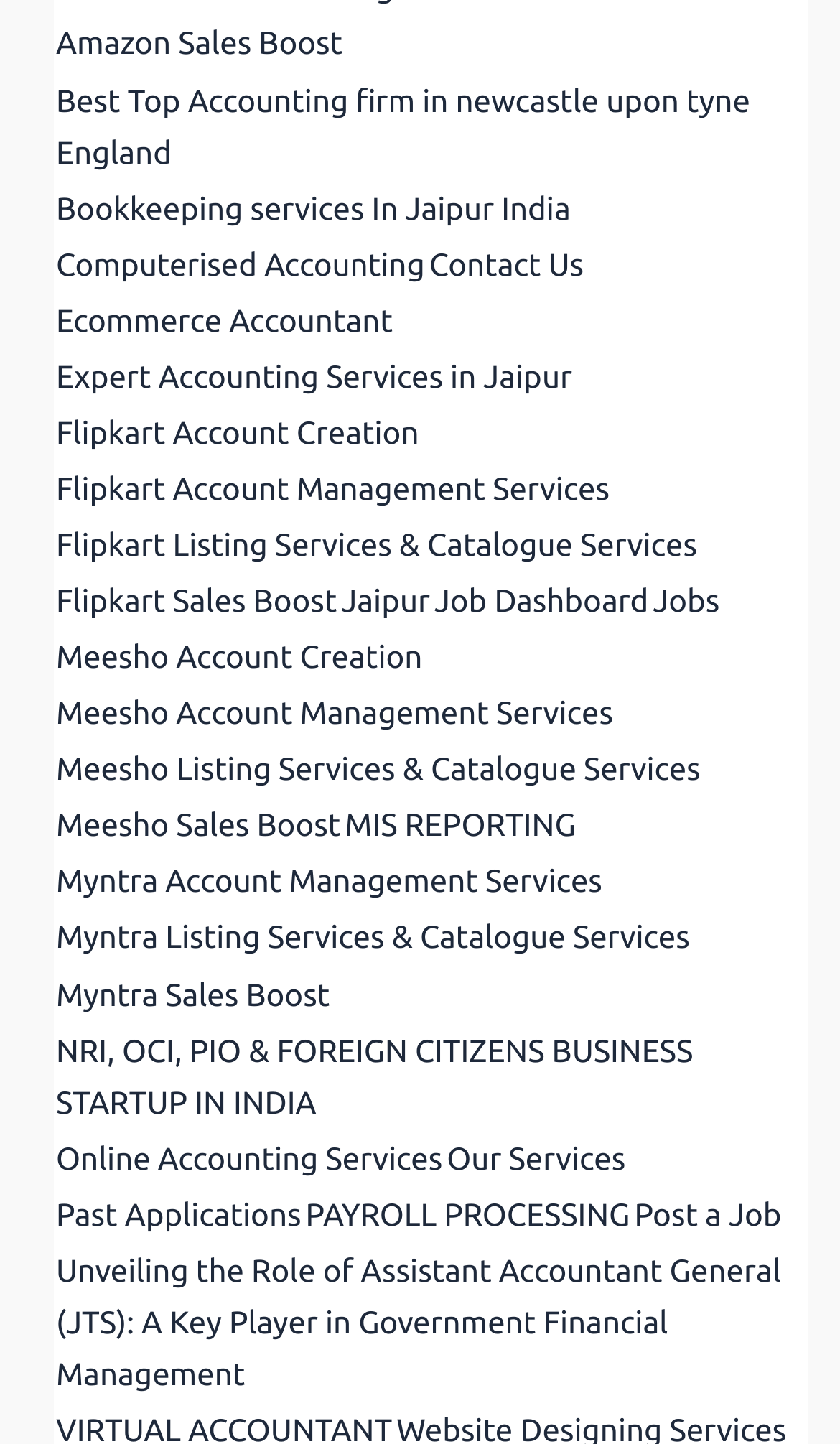Provide your answer in a single word or phrase: 
What is the last link on the webpage?

Unveiling the Role of Assistant Accountant General (JTS): A Key Player in Government Financial Management